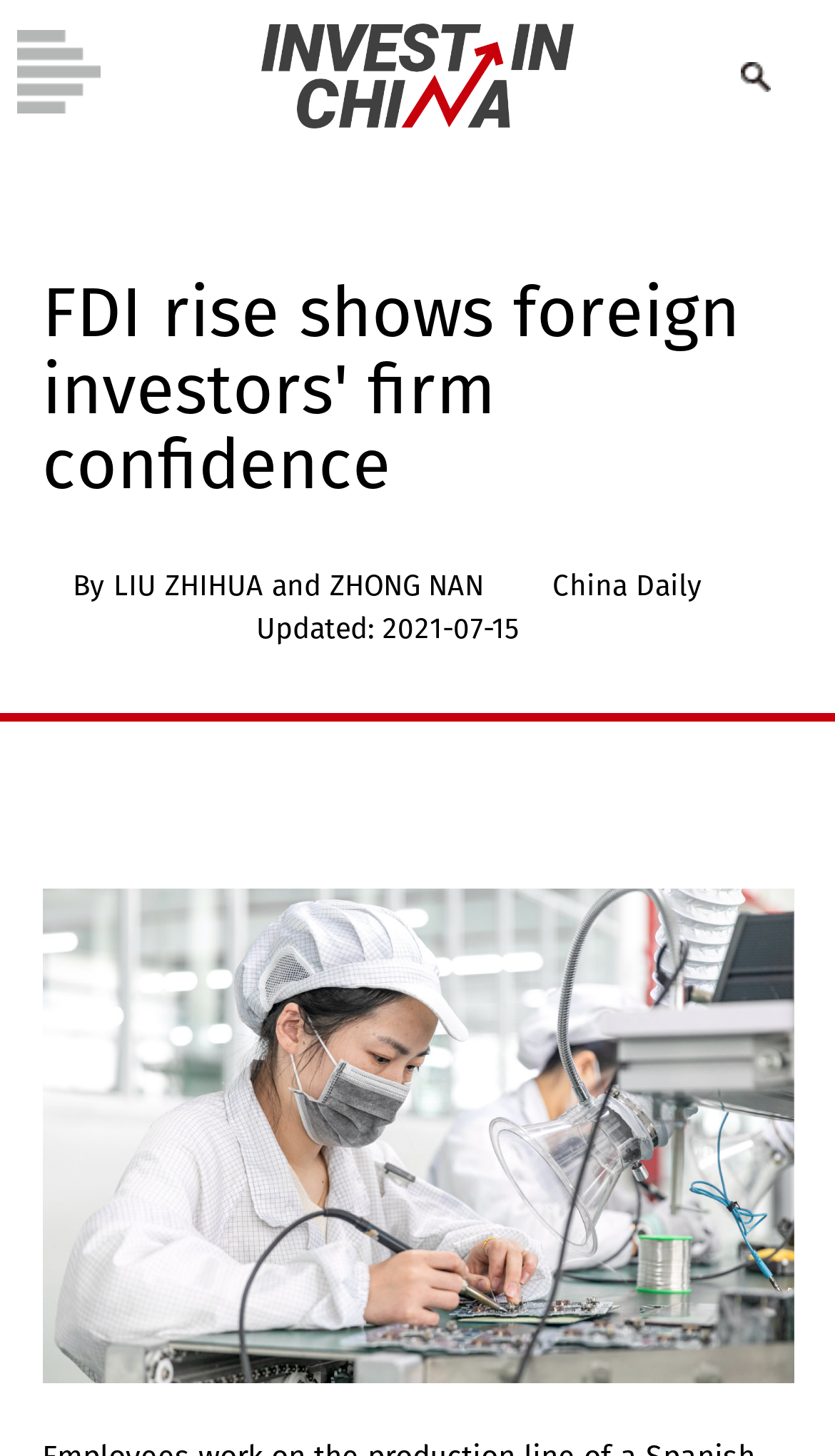What is the topic of the article? Using the information from the screenshot, answer with a single word or phrase.

FDI rise